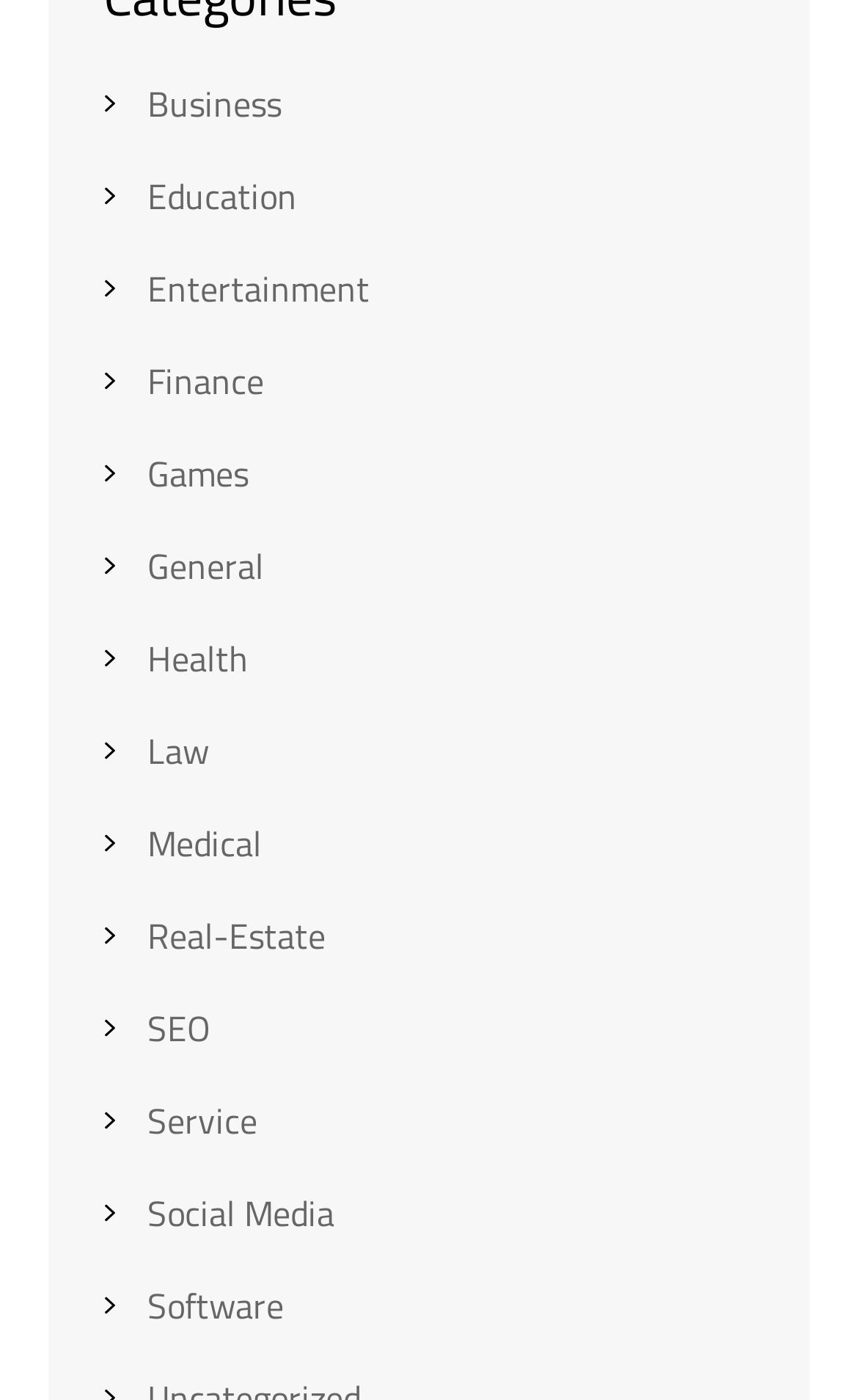Is there a category for Real Estate?
Please craft a detailed and exhaustive response to the question.

I searched the list of categories and found that Real-Estate is one of the options available, located near the bottom of the list.